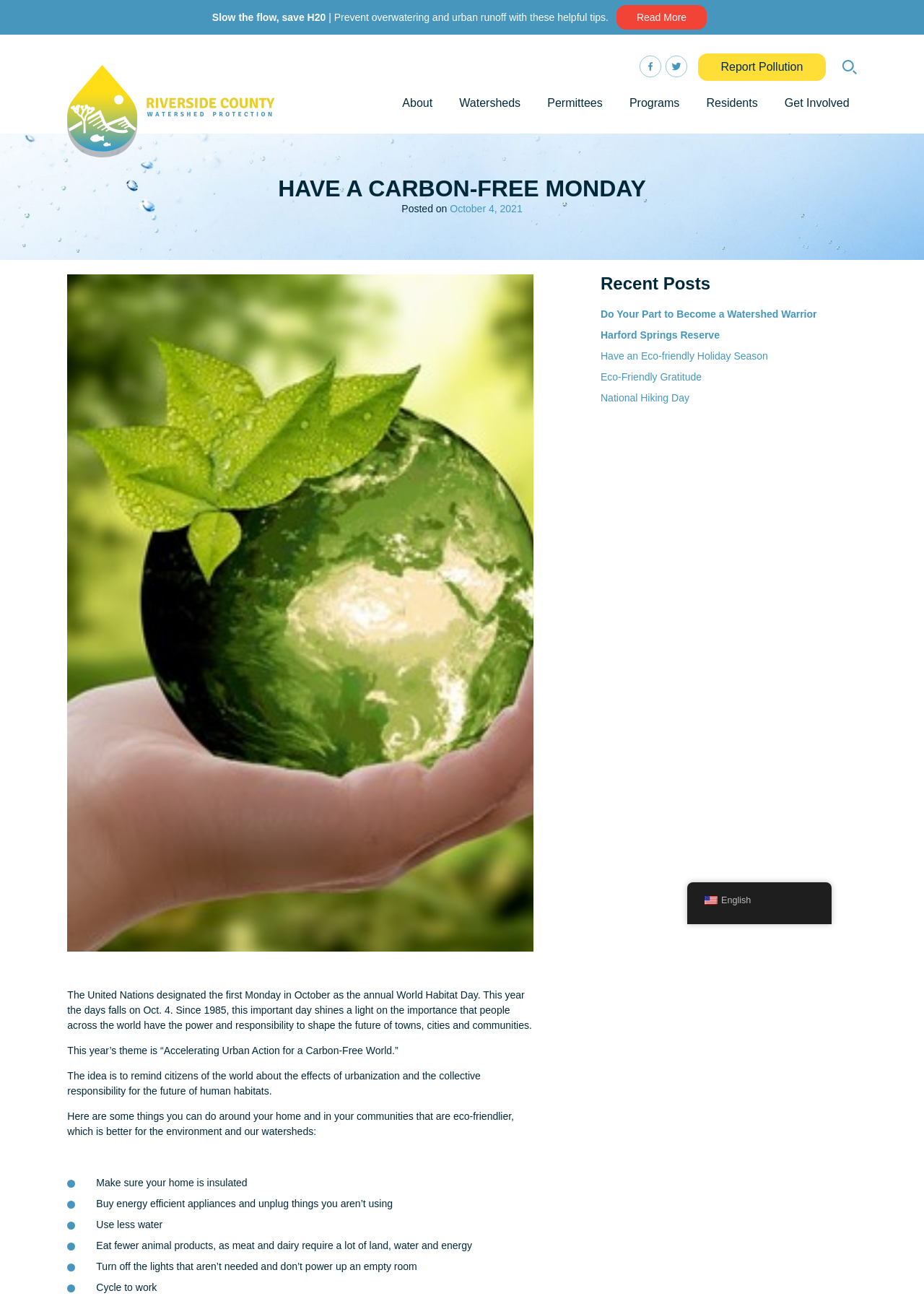Offer a comprehensive description of the webpage’s content and structure.

The webpage is about Riverside County Watershed Protection, with a focus on having a carbon-free Monday. At the top, there is a heading that reads "Slow the flow, save H20" with a subheading "Prevent overwatering and urban runoff with these helpful tips." Below this, there is a "Read More" link.

On the top-right corner, there are social media links to Facebook and Twitter, each accompanied by an icon. To the right of these, there is a "Report Pollution" link and a search bar with a magnifying glass icon.

The main content of the webpage is divided into several sections. On the left side, there are links to various topics, including "About", "Stormwater Pollution Prevention", "Public Notices", "Contact", and more. Each of these links has an accompanying icon.

On the right side, there are links to different watersheds, including "Middle Santa Ana River Watershed", "Santa Margarita River Watershed", and "Whitewater River Watershed". Below these, there are links to various programs, such as "Land Development", "Monitoring", and "Education and Outreach".

Further down the page, there are links to resources for residents, including "At Home", "Dog Owners", "Horse Owners", and more. Each of these links has an accompanying icon. There are also links to resources for businesses, including "Best Management Practices for Businesses".

At the bottom of the page, there is a "Get Involved" section with links to "Report Pollution" and "Request a Speaker".